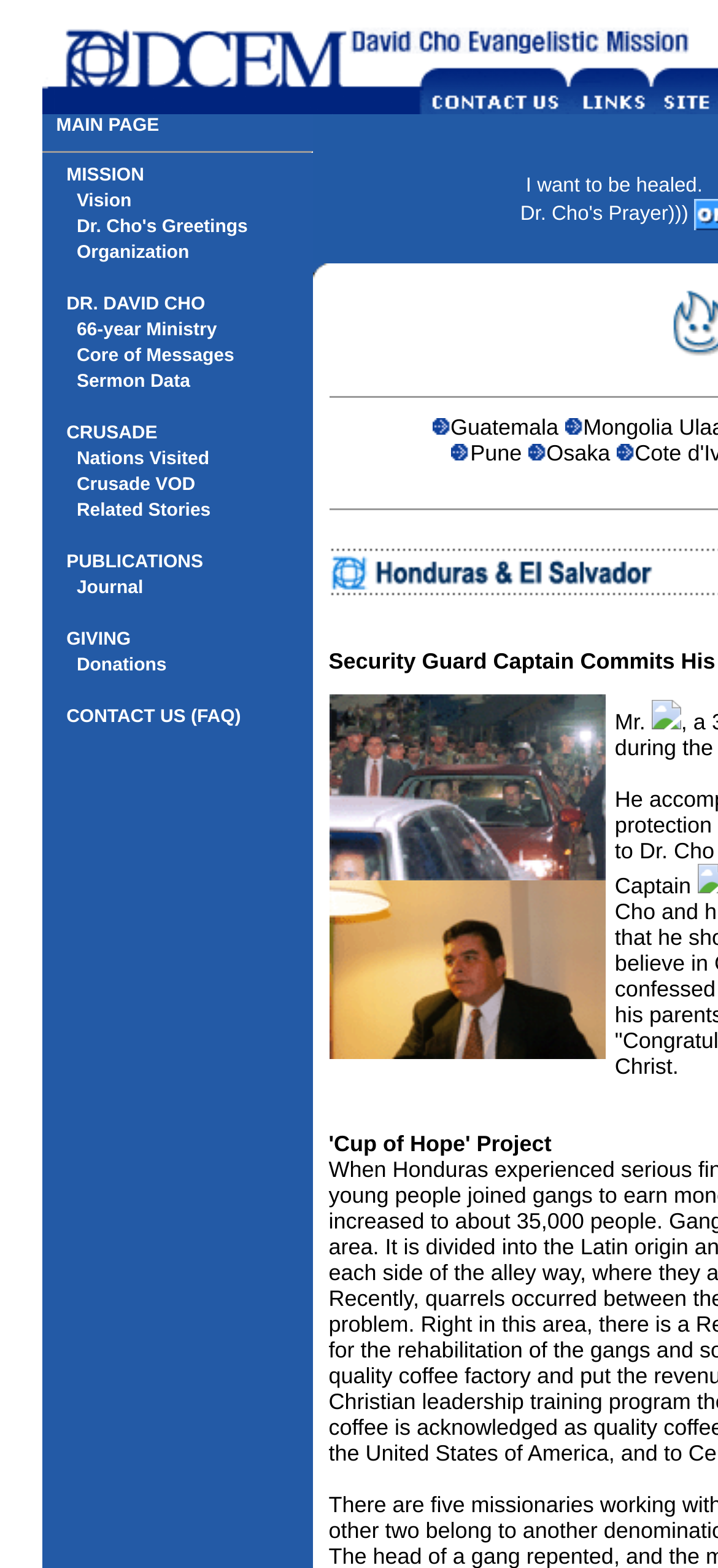Please examine the image and answer the question with a detailed explanation:
What is the text of the second link in the second table cell?

The second link in the second table cell has a text of 'Vision', which is located at a bounding box coordinate of [0.107, 0.122, 0.183, 0.135]. This link is part of a list of links that include 'Dr. Cho's Greetings', 'Organization', and others.